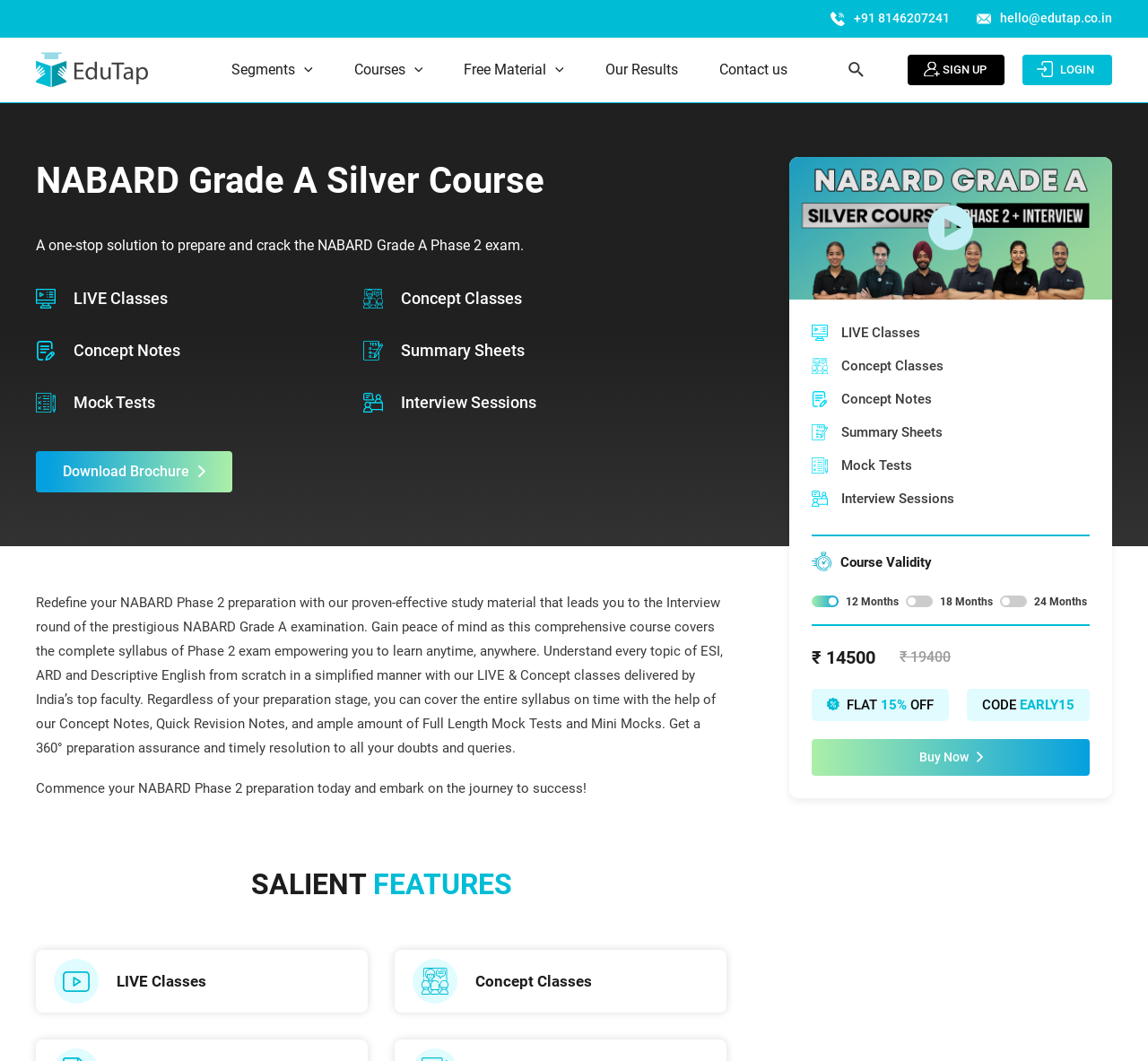Locate the bounding box coordinates of the item that should be clicked to fulfill the instruction: "Click the SIGN UP button".

[0.791, 0.051, 0.875, 0.08]